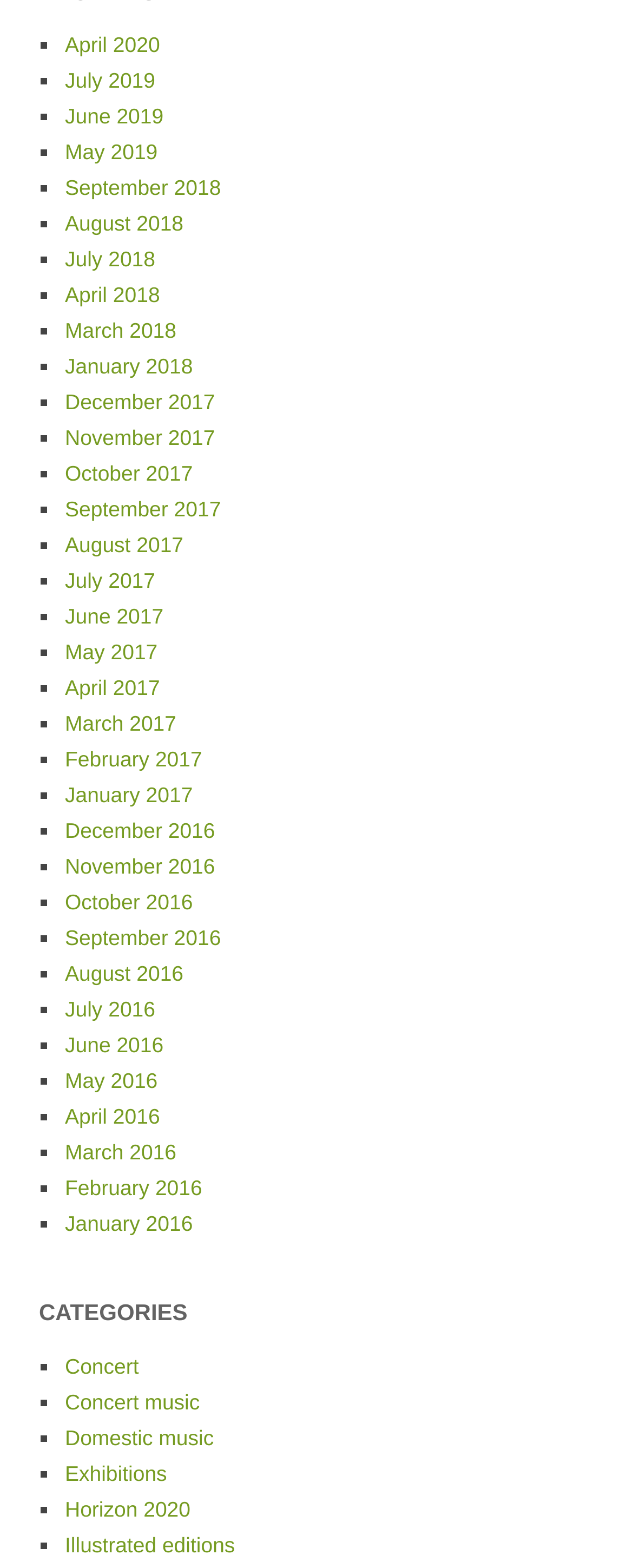Please identify the bounding box coordinates of the element's region that needs to be clicked to fulfill the following instruction: "Check Horizon 2020". The bounding box coordinates should consist of four float numbers between 0 and 1, i.e., [left, top, right, bottom].

[0.103, 0.955, 0.301, 0.97]